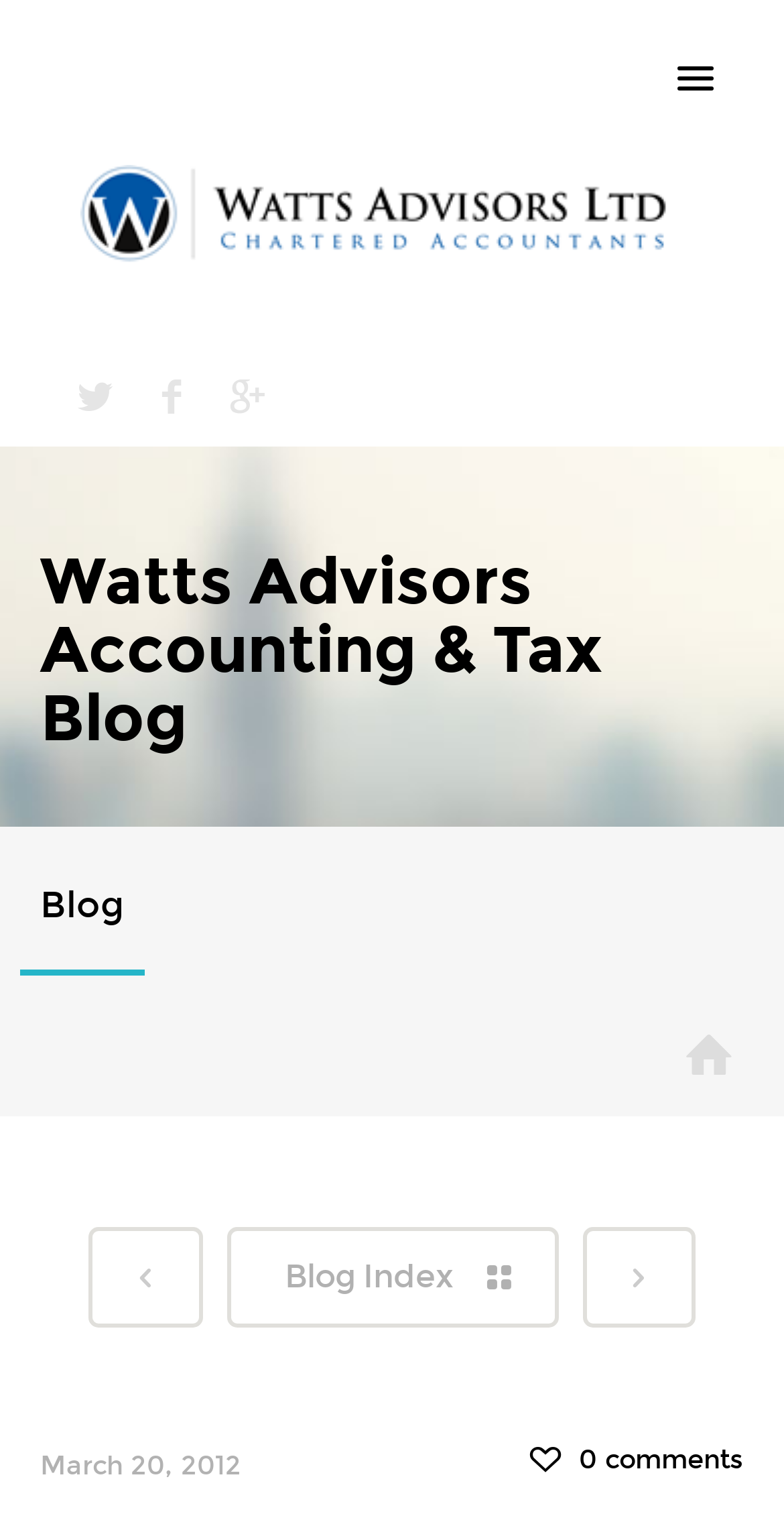Could you determine the bounding box coordinates of the clickable element to complete the instruction: "Read the blog post"? Provide the coordinates as four float numbers between 0 and 1, i.e., [left, top, right, bottom].

[0.026, 0.544, 0.185, 0.638]